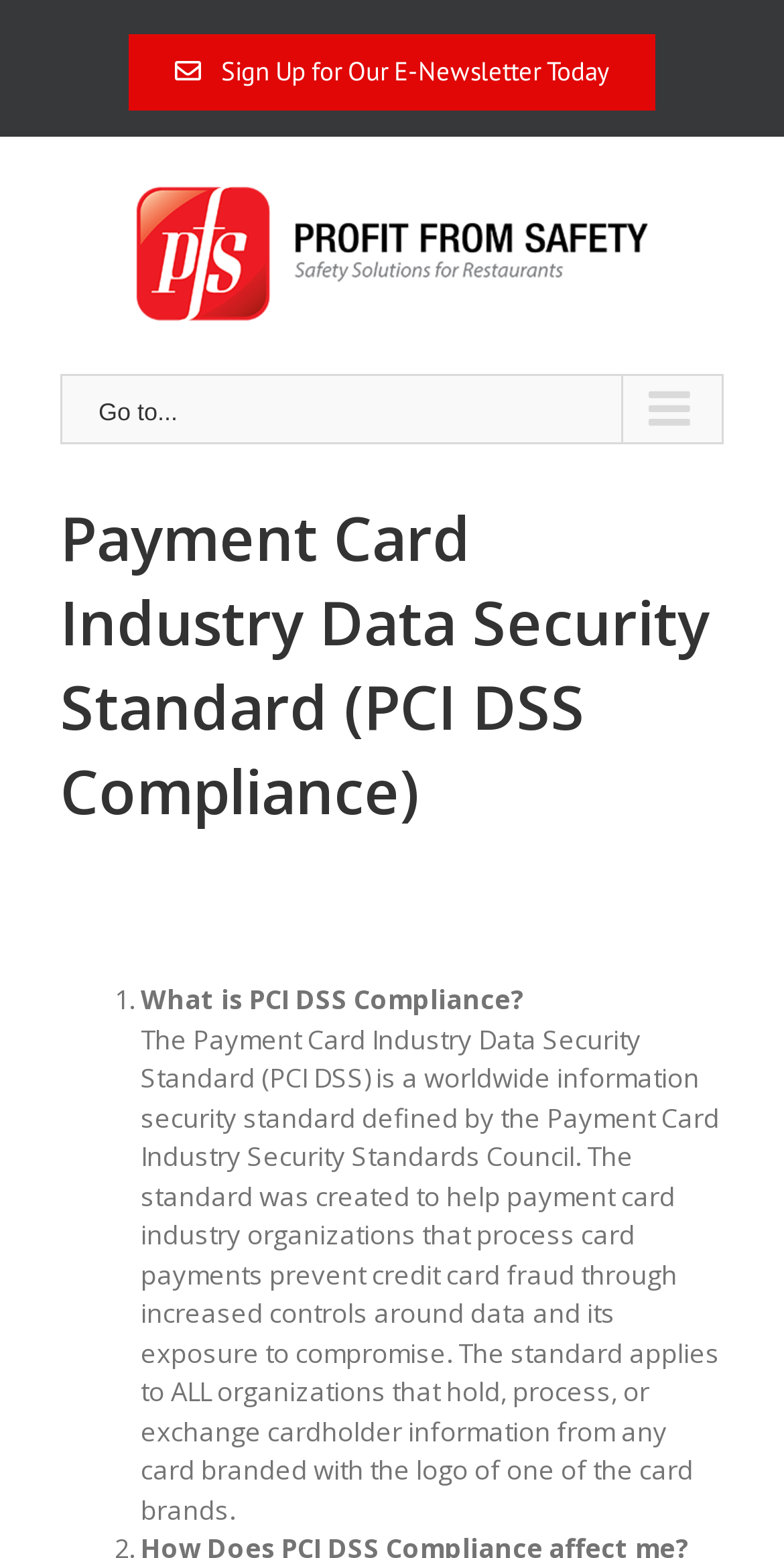Locate the bounding box of the UI element with the following description: "alt="Profiting From Safety Logo"".

[0.077, 0.114, 0.923, 0.215]